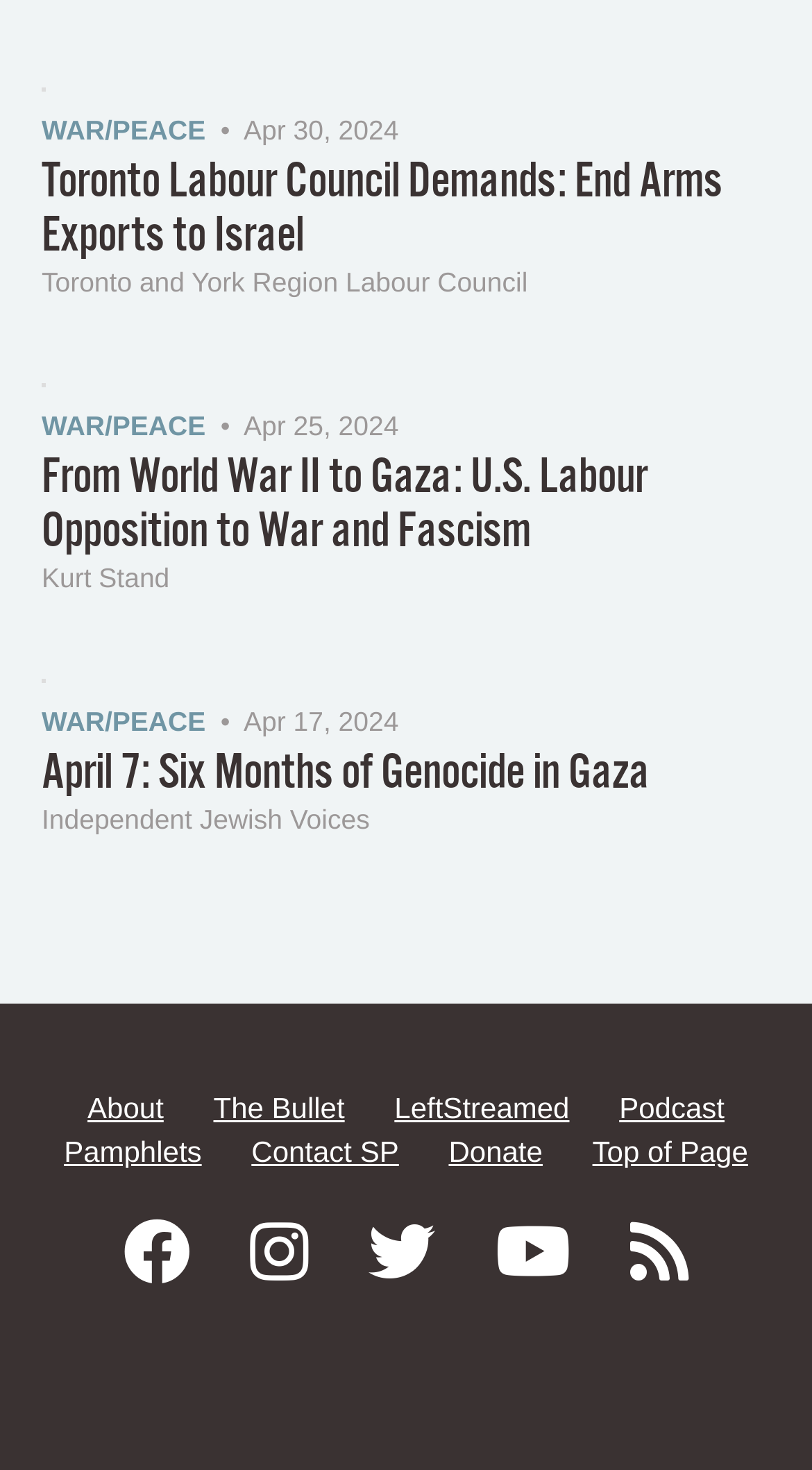Locate the bounding box coordinates of the clickable area needed to fulfill the instruction: "check July 2022".

None